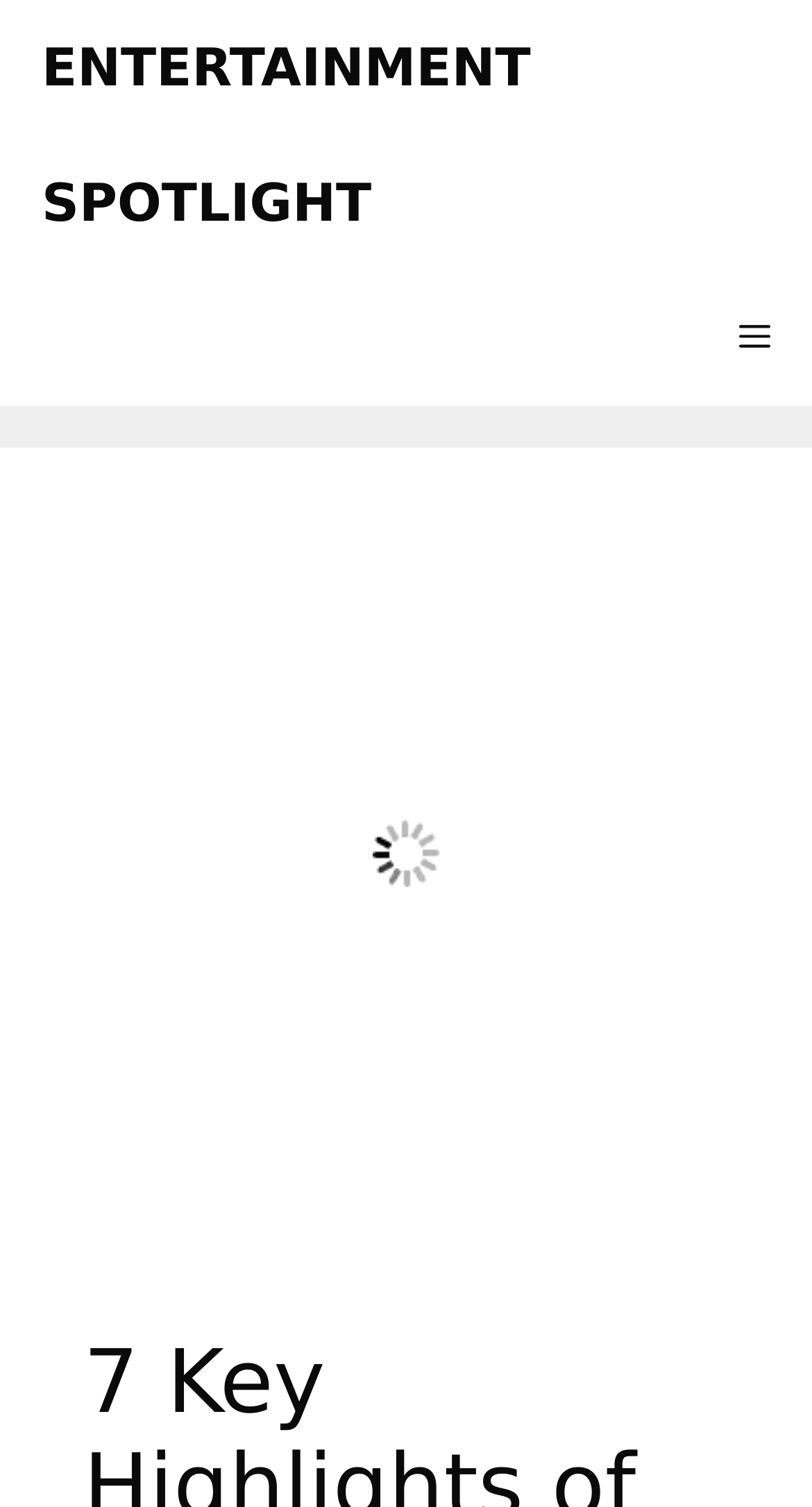Identify and provide the text content of the webpage's primary headline.

7 Key Highlights of Cox Cable TV Channel Guide in 2023